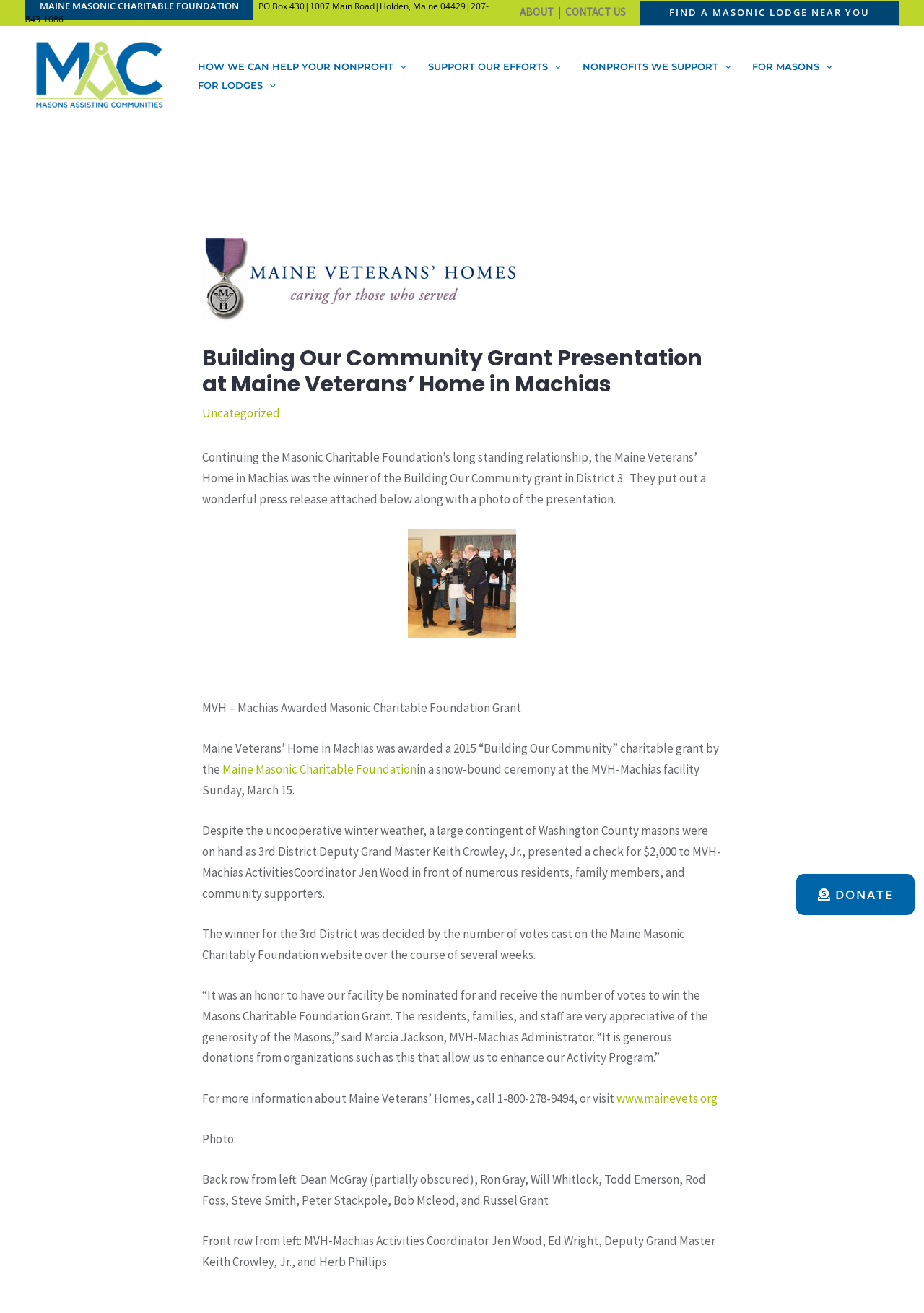Please locate the bounding box coordinates of the element that should be clicked to complete the given instruction: "Donate to the charity".

[0.862, 0.666, 0.99, 0.697]